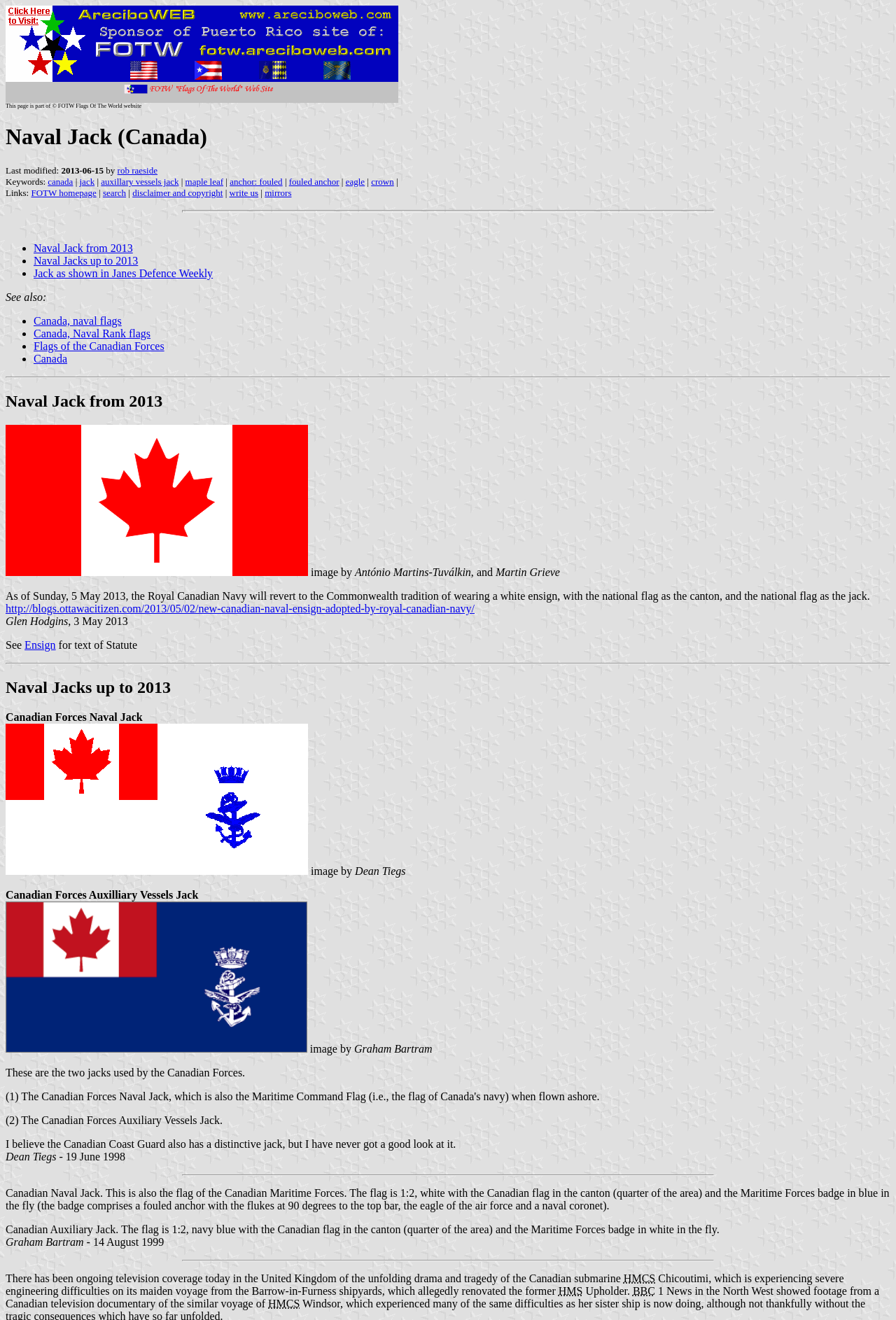Analyze the image and deliver a detailed answer to the question: What is the color of the ensign mentioned in the webpage?

I found the information about the ensign by looking at the section that talks about the new Canadian naval ensign. The text mentions that the ensign is 'white with the national flag as the canton'.